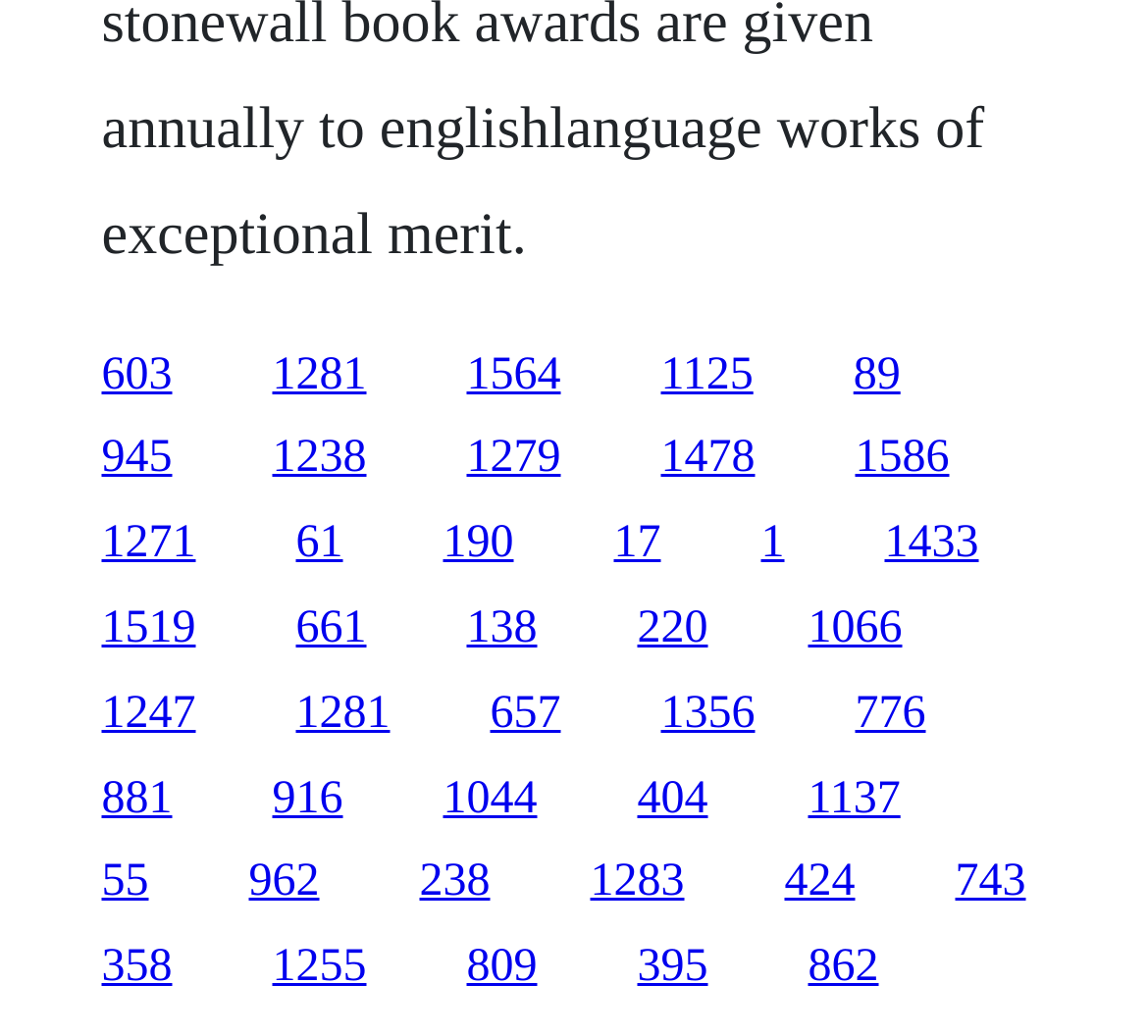What is the horizontal position of the last link?
Please provide a detailed answer to the question.

I looked at the x1 coordinate of the last link element, which is 0.832, indicating its horizontal position on the webpage.